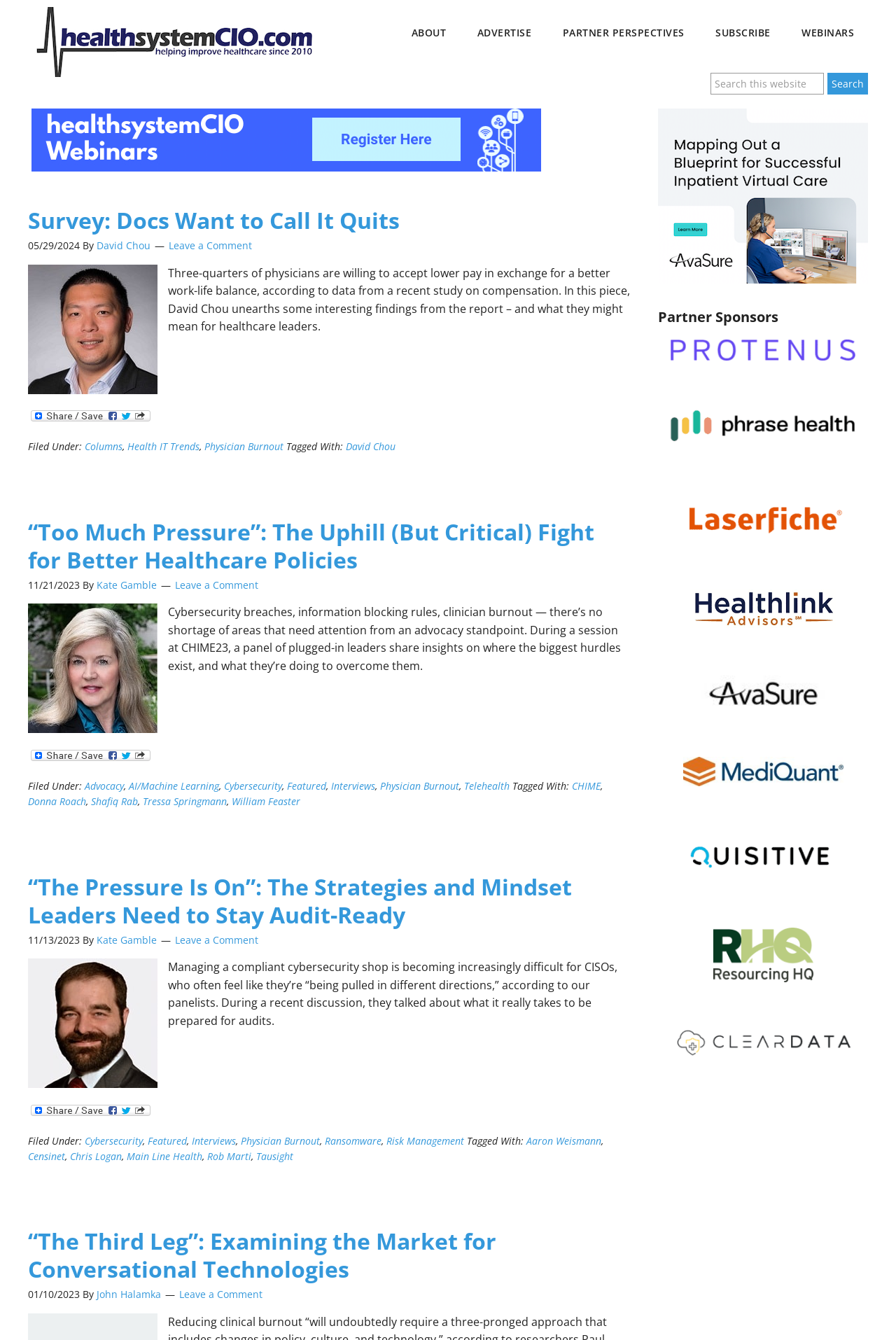Please find the bounding box coordinates of the element that must be clicked to perform the given instruction: "Share the article '“The Pressure Is On”: The Strategies and Mindset Leaders Need to Stay Audit-Ready'". The coordinates should be four float numbers from 0 to 1, i.e., [left, top, right, bottom].

[0.034, 0.824, 0.168, 0.833]